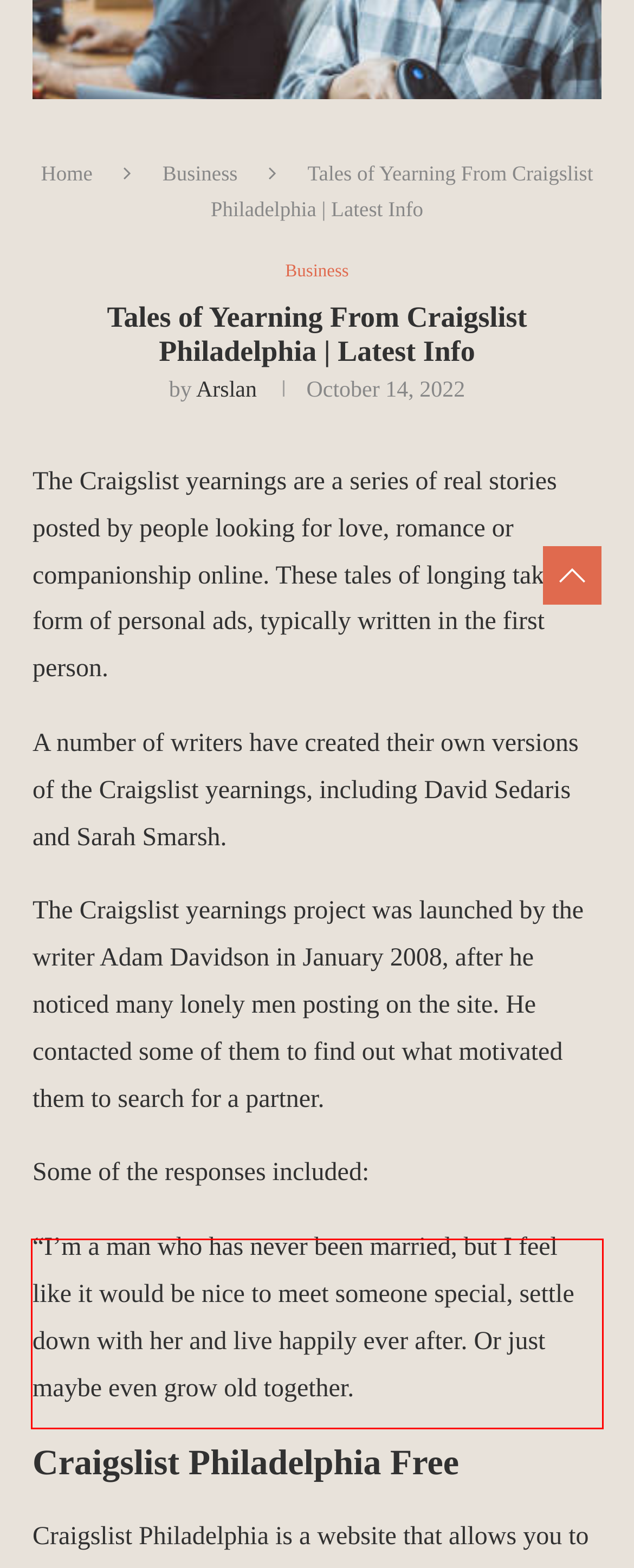Please analyze the provided webpage screenshot and perform OCR to extract the text content from the red rectangle bounding box.

“I’m a man who has never been married, but I feel like it would be nice to meet someone special, settle down with her and live happily ever after. Or just maybe even grow old together.